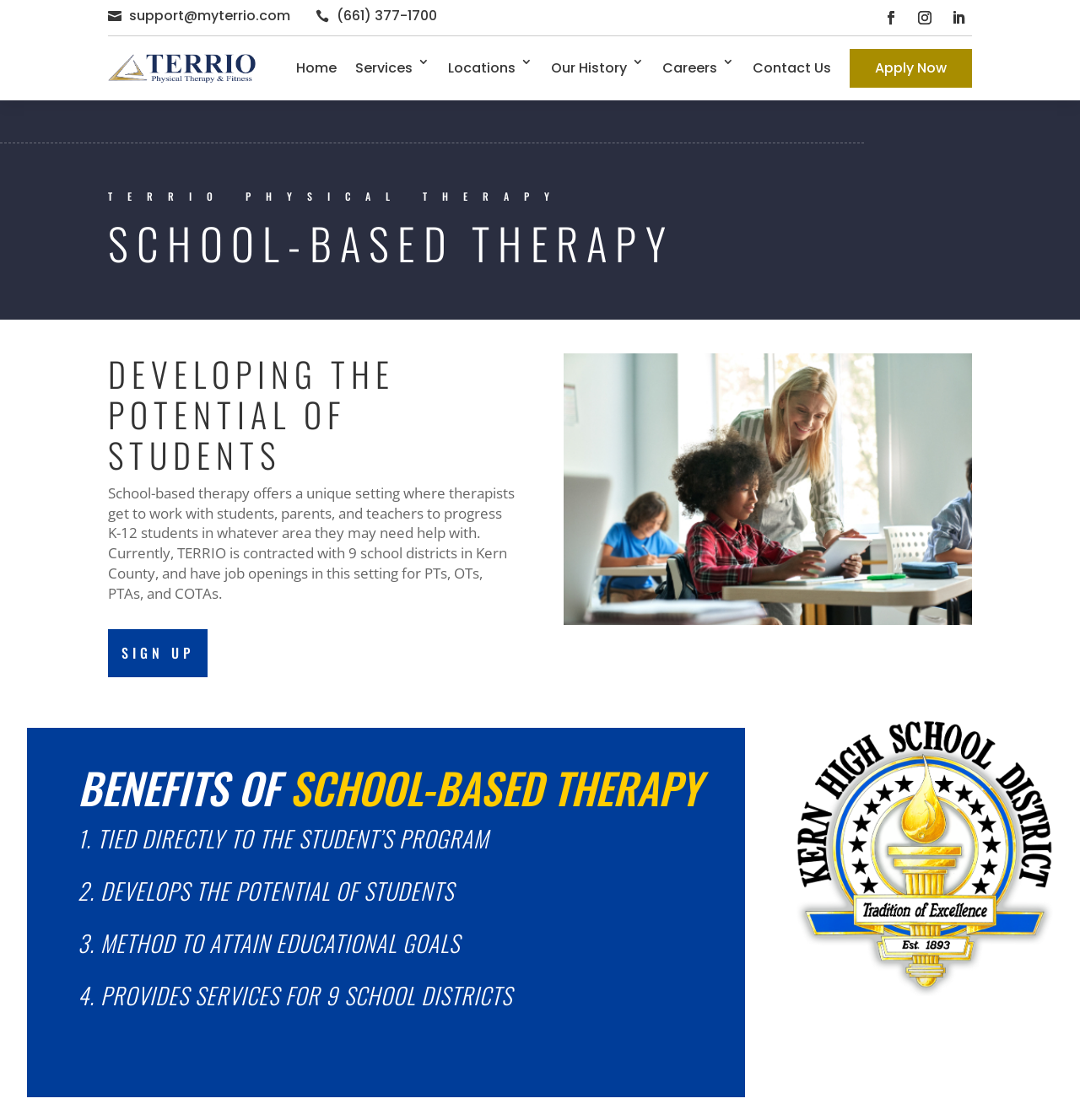Please mark the bounding box coordinates of the area that should be clicked to carry out the instruction: "Sign up for school-based therapy".

[0.1, 0.561, 0.192, 0.605]